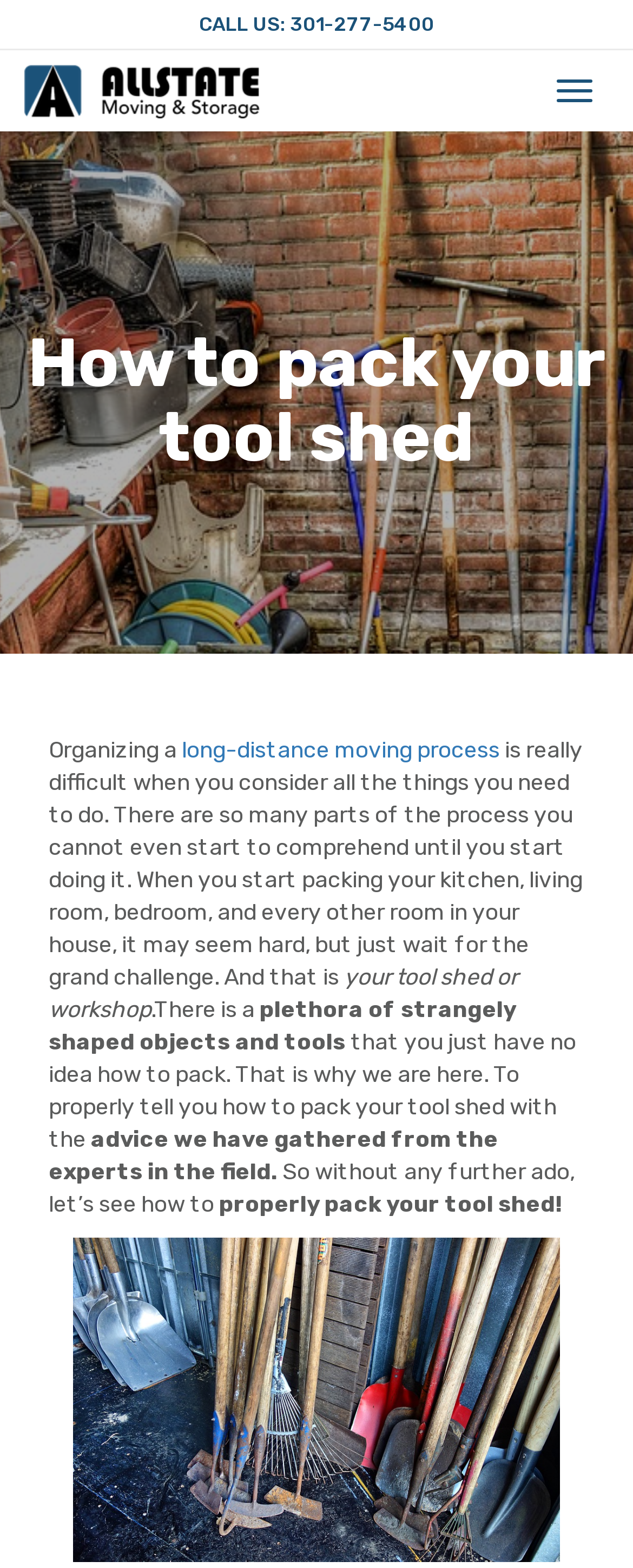Please respond to the question with a concise word or phrase:
What is the title of the image at the bottom of the article?

Pack your tool shed the right way!